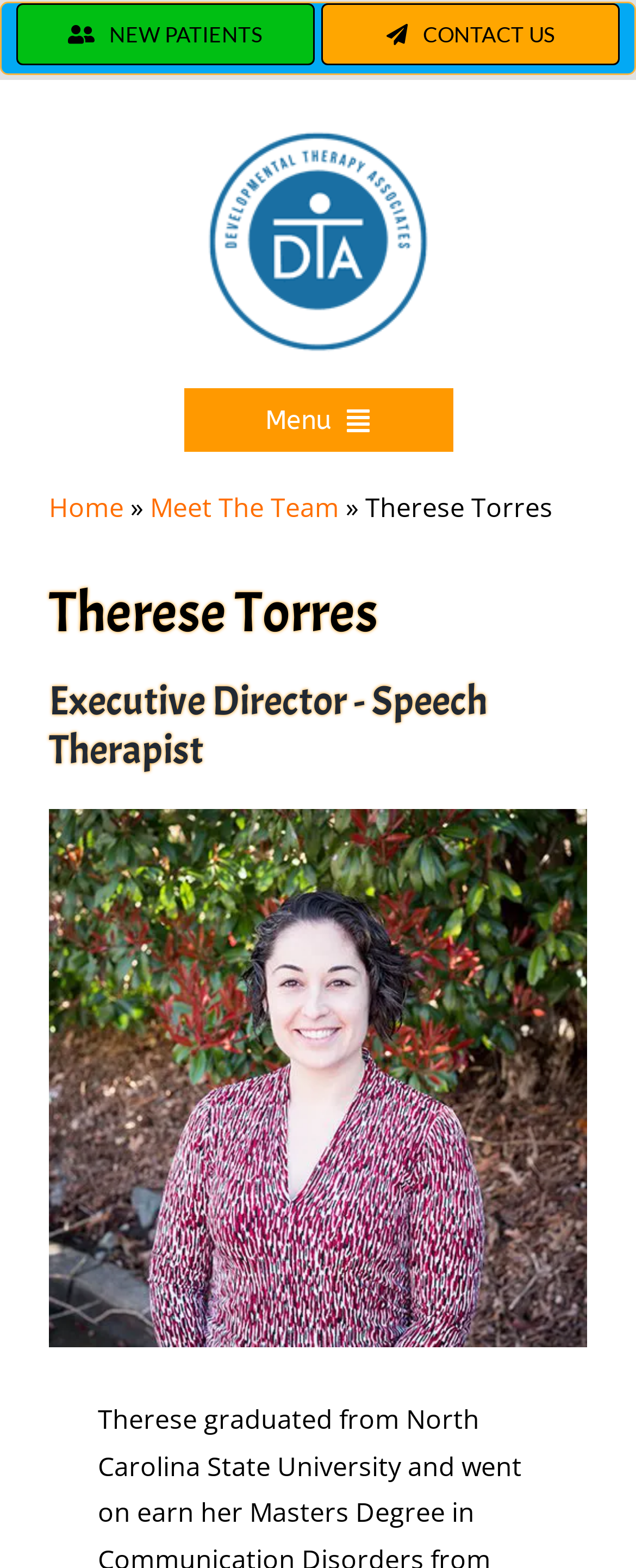Carefully observe the image and respond to the question with a detailed answer:
What is the name of the organization?

The logo of the organization is present on the webpage, and the image description is 'Developmental Therapy Associates Logo', which suggests that the organization's name is Developmental Therapy Associates.